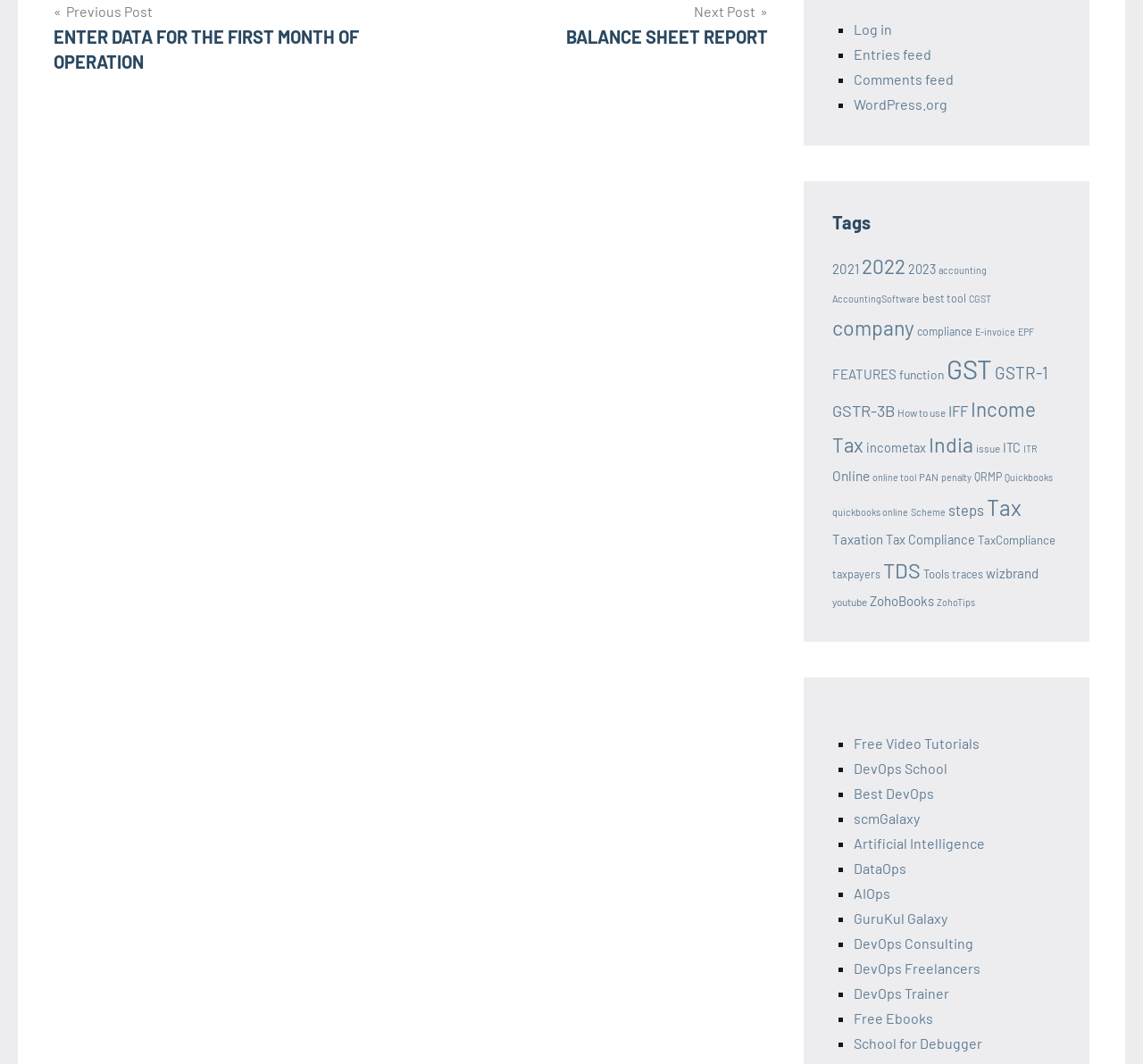Show the bounding box coordinates of the element that should be clicked to complete the task: "Learn from 'Free Video Tutorials'".

[0.747, 0.691, 0.857, 0.707]